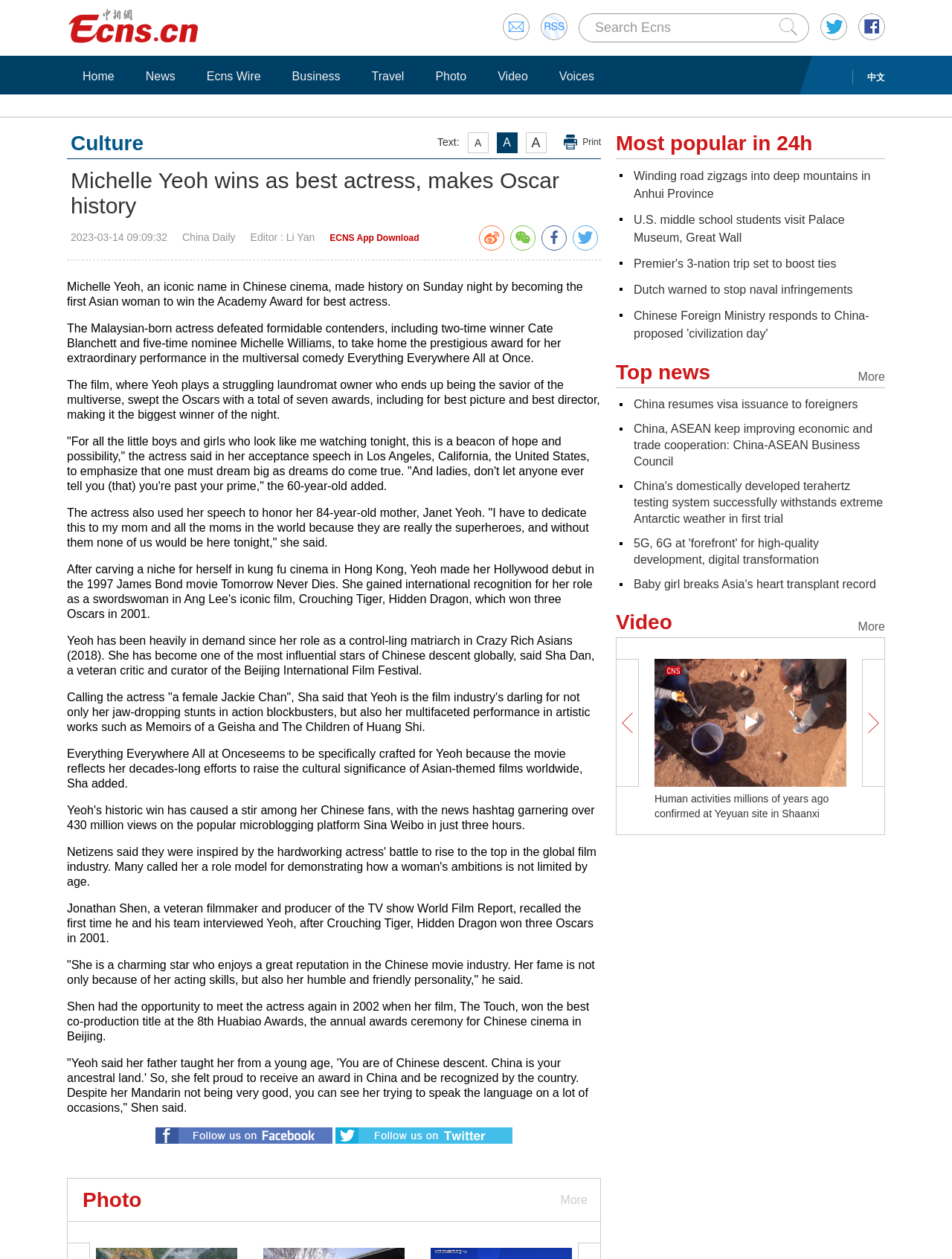Please mark the bounding box coordinates of the area that should be clicked to carry out the instruction: "Search Ecns".

[0.625, 0.016, 0.705, 0.028]